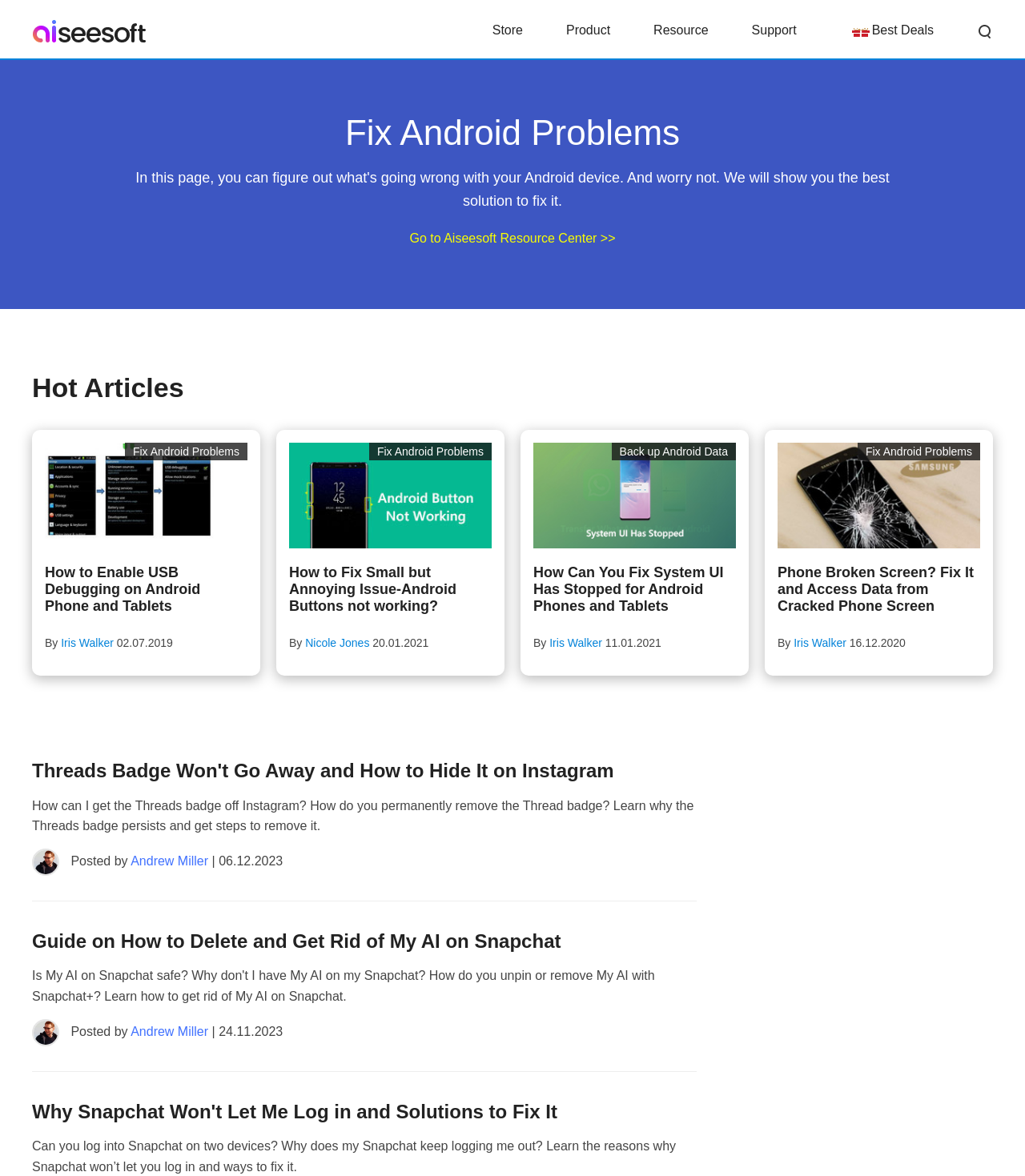Bounding box coordinates are specified in the format (top-left x, top-left y, bottom-right x, bottom-right y). All values are floating point numbers bounded between 0 and 1. Please provide the bounding box coordinate of the region this sentence describes: Support

[0.733, 0.02, 0.777, 0.031]